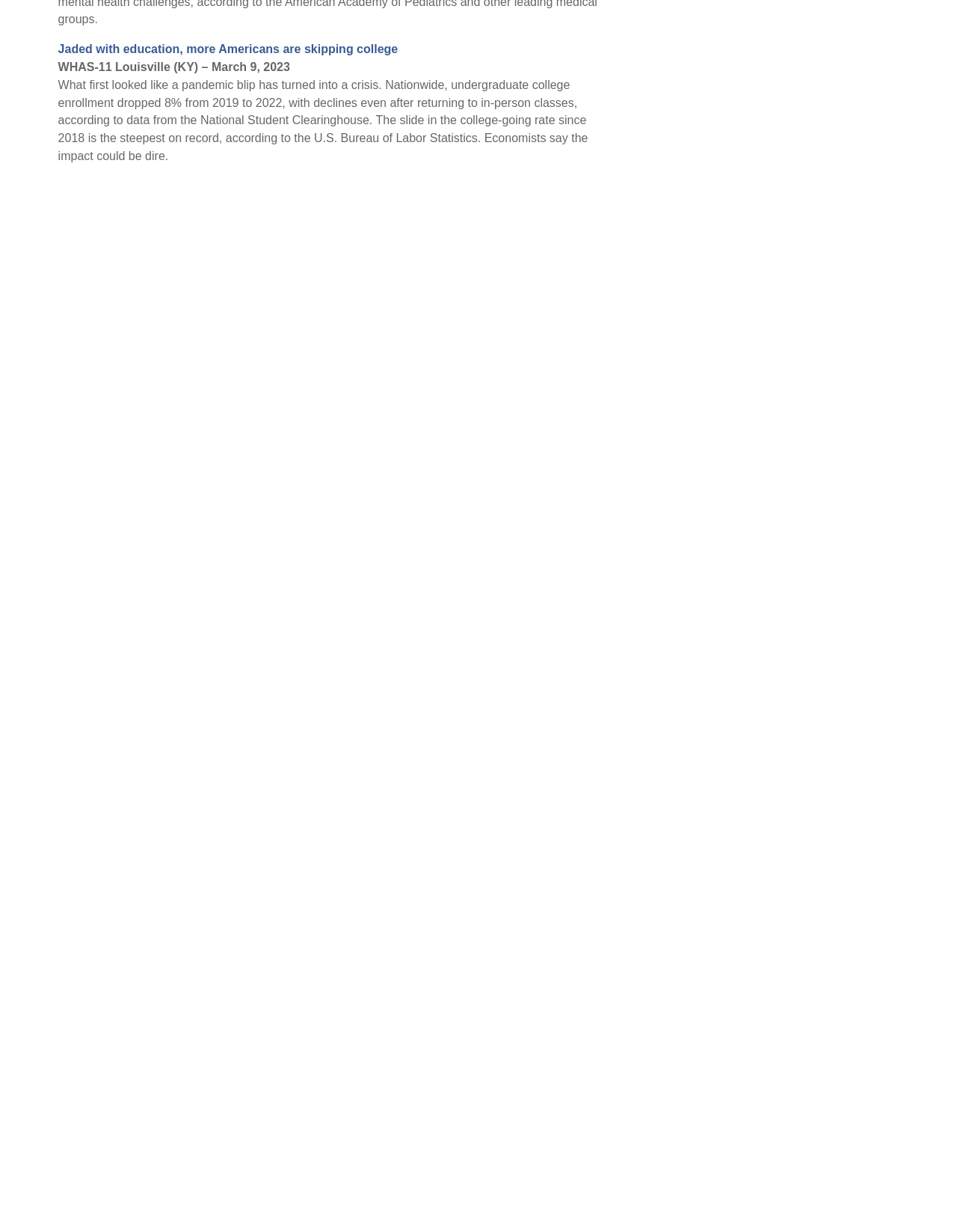Given the element description "Lessons learned about campus visits", identify the bounding box of the corresponding UI element.

[0.151, 0.307, 0.374, 0.317]